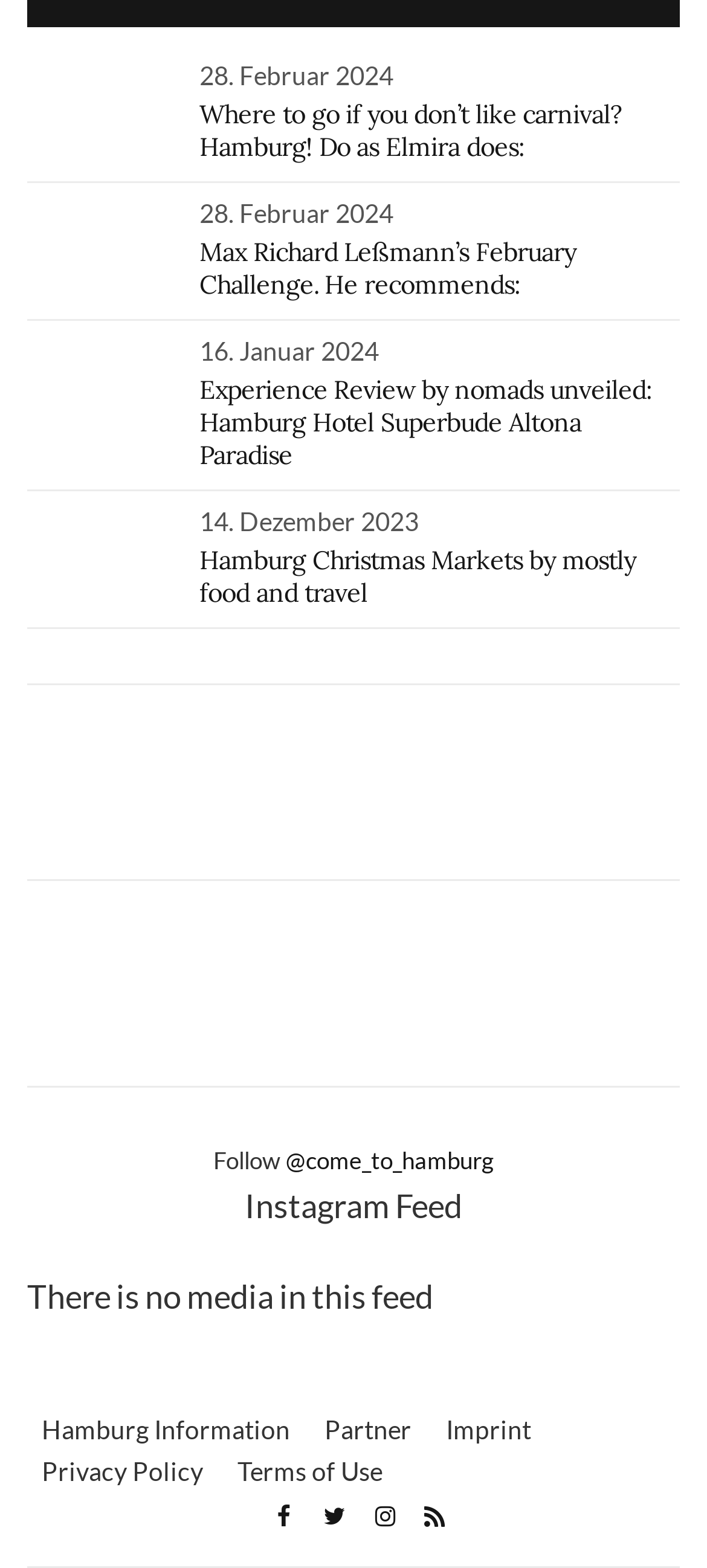What is the Instagram handle mentioned on the webpage? Based on the screenshot, please respond with a single word or phrase.

@come_to_hamburg